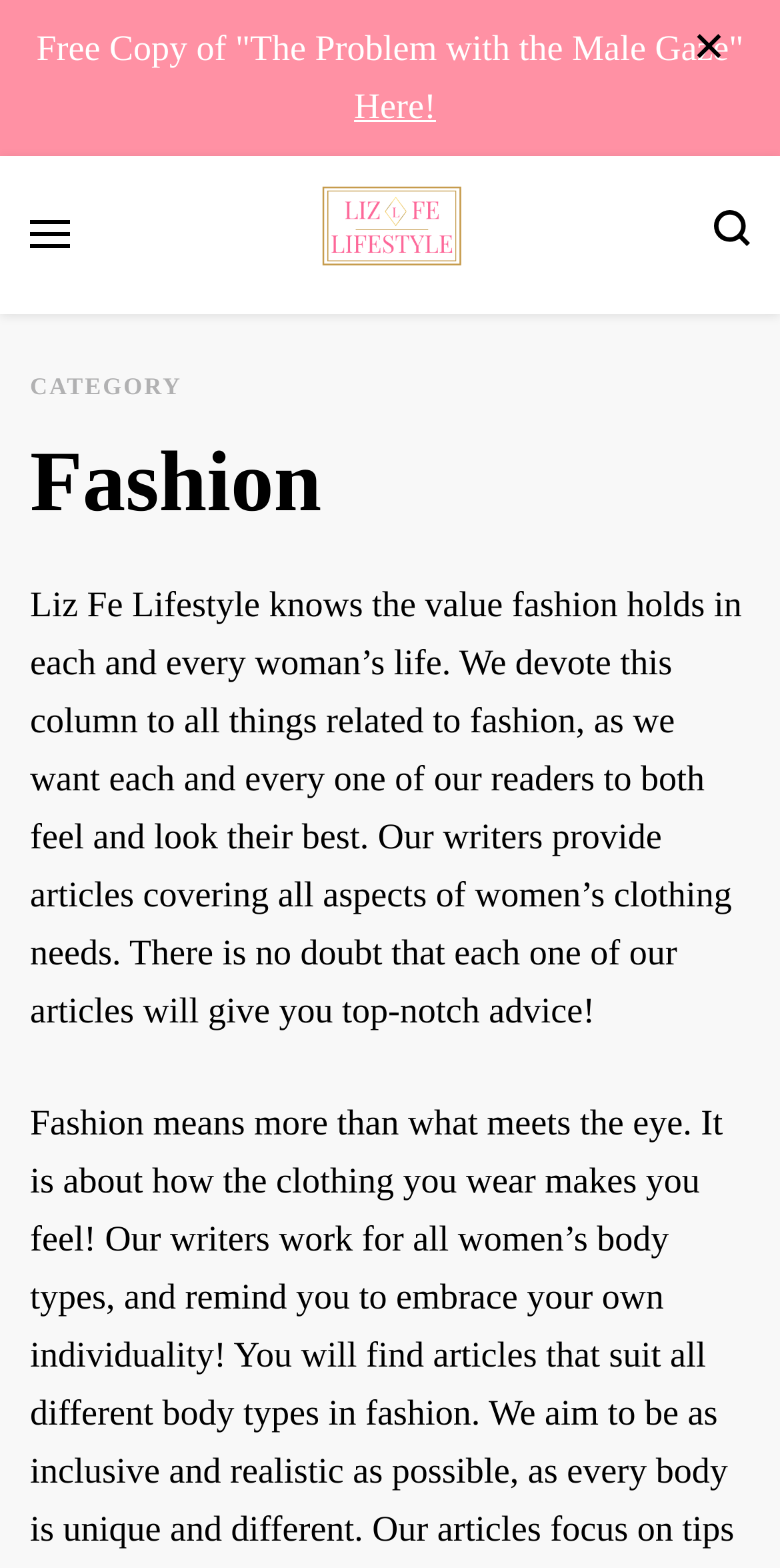What is the publisher of the feminist book?
Refer to the image and answer the question using a single word or phrase.

Liz Fe Lifestyle